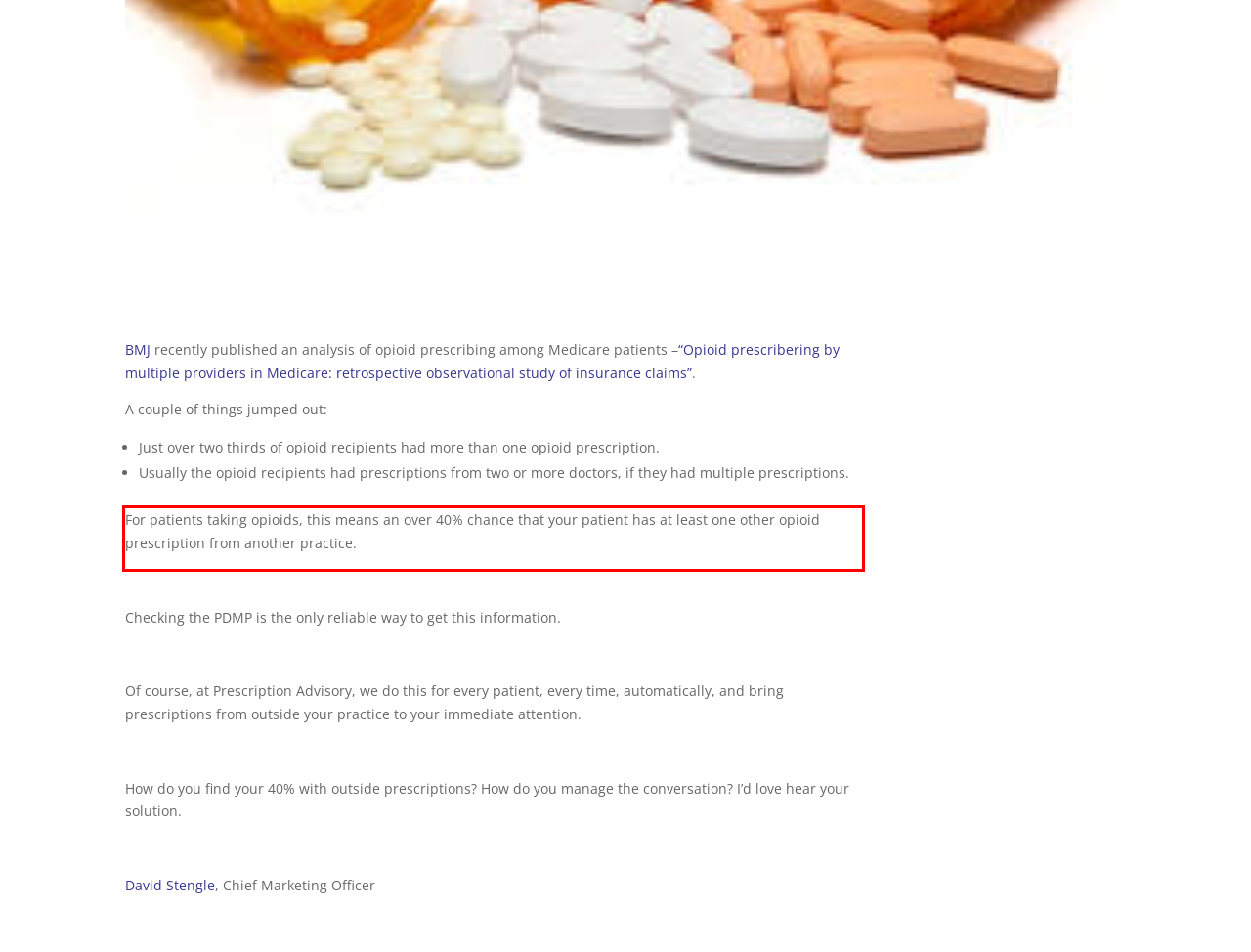View the screenshot of the webpage and identify the UI element surrounded by a red bounding box. Extract the text contained within this red bounding box.

For patients taking opioids, this means an over 40% chance that your patient has at least one other opioid prescription from another practice.